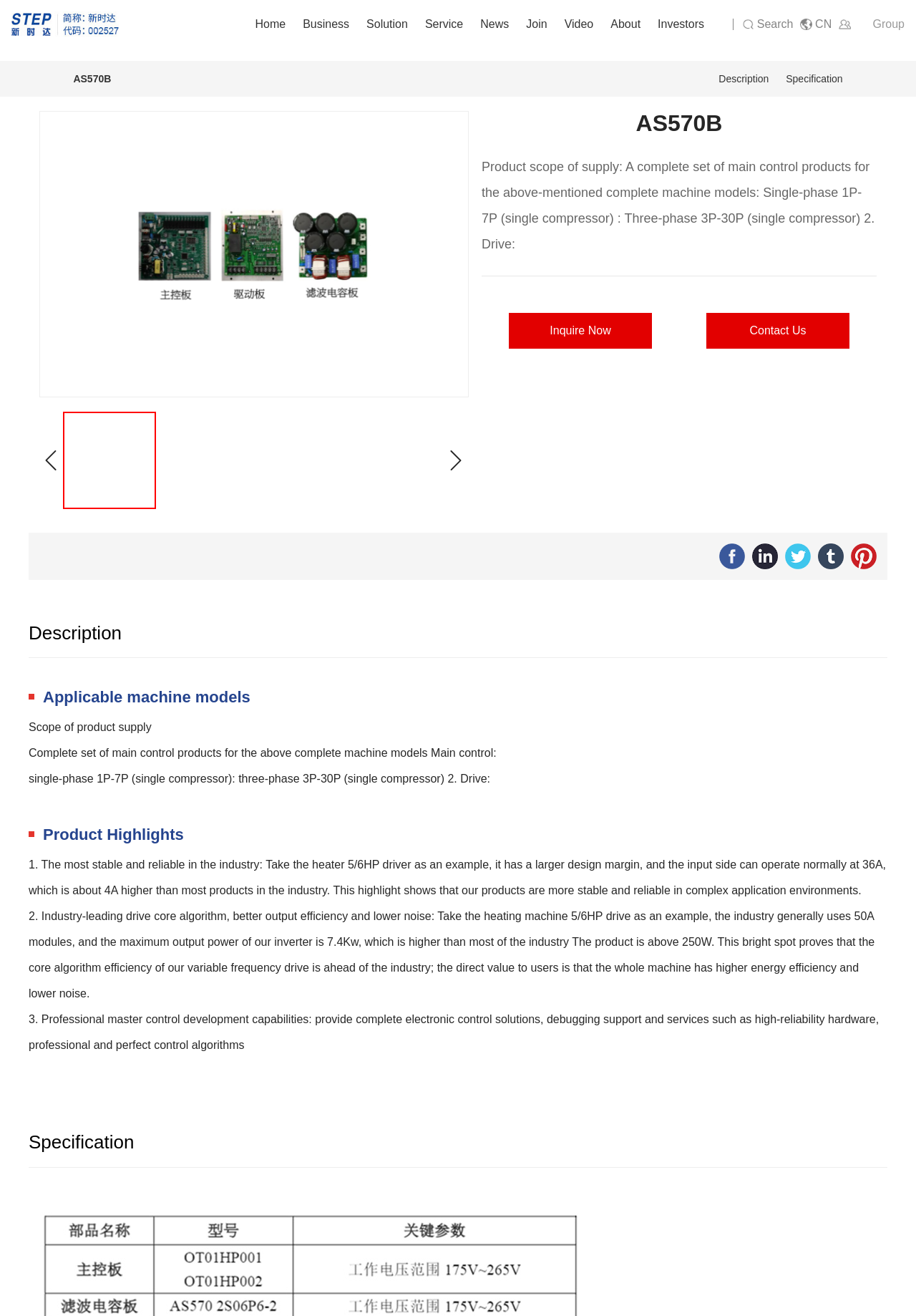Give the bounding box coordinates for this UI element: "title="Linkedin"". The coordinates should be four float numbers between 0 and 1, arranged as [left, top, right, bottom].

[0.821, 0.413, 0.849, 0.432]